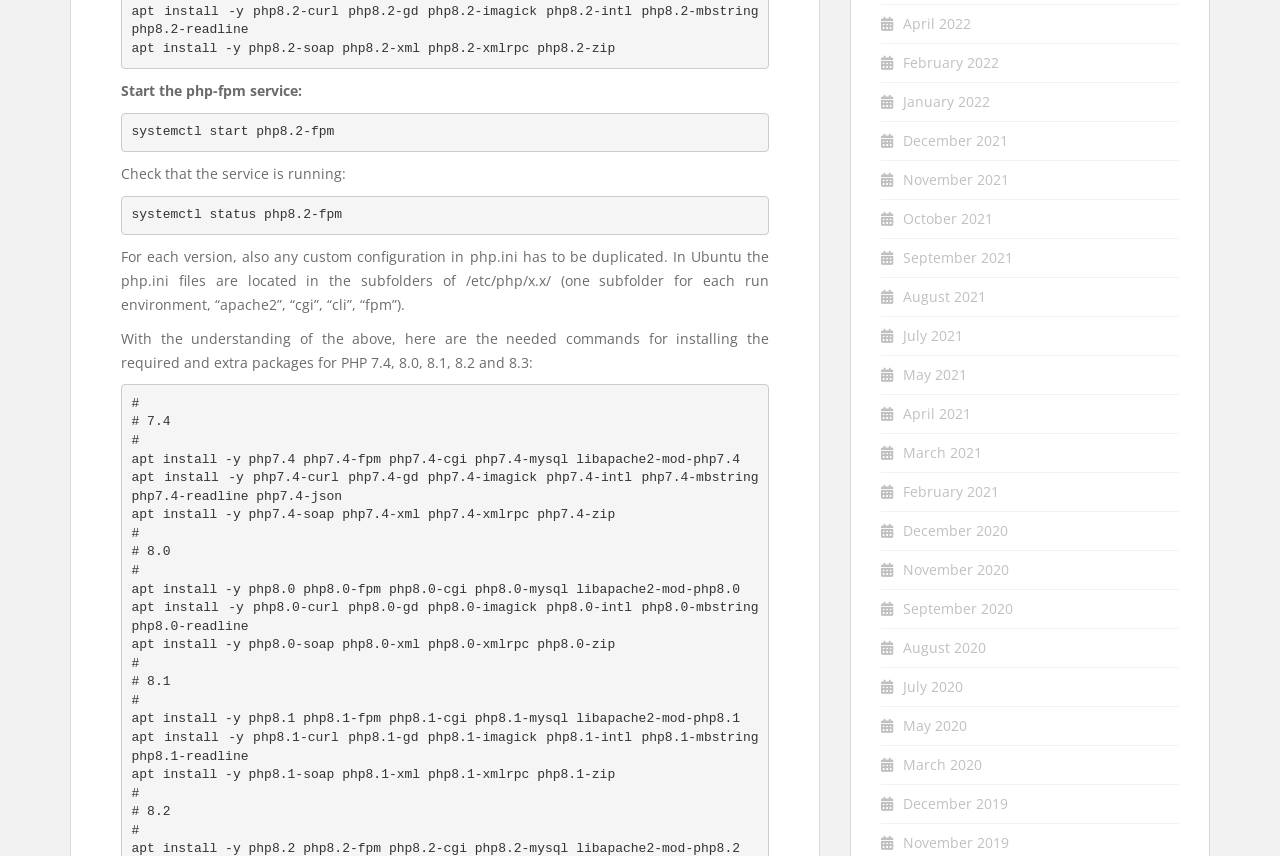Bounding box coordinates are specified in the format (top-left x, top-left y, bottom-right x, bottom-right y). All values are floating point numbers bounded between 0 and 1. Please provide the bounding box coordinate of the region this sentence describes: February 2021

[0.705, 0.563, 0.78, 0.585]